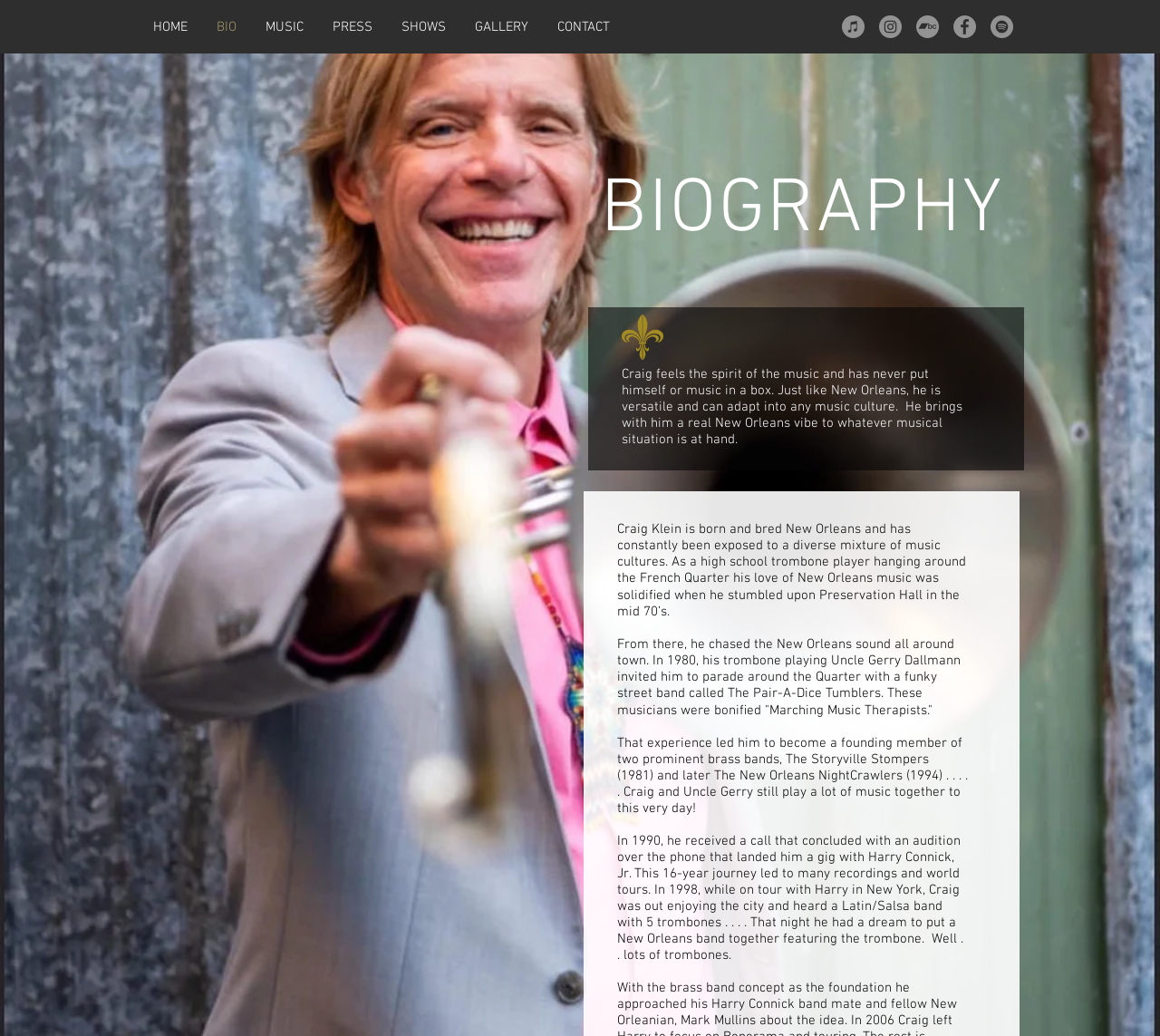Determine the bounding box coordinates for the area you should click to complete the following instruction: "Check out Craig's music on Spotify".

[0.854, 0.015, 0.873, 0.037]